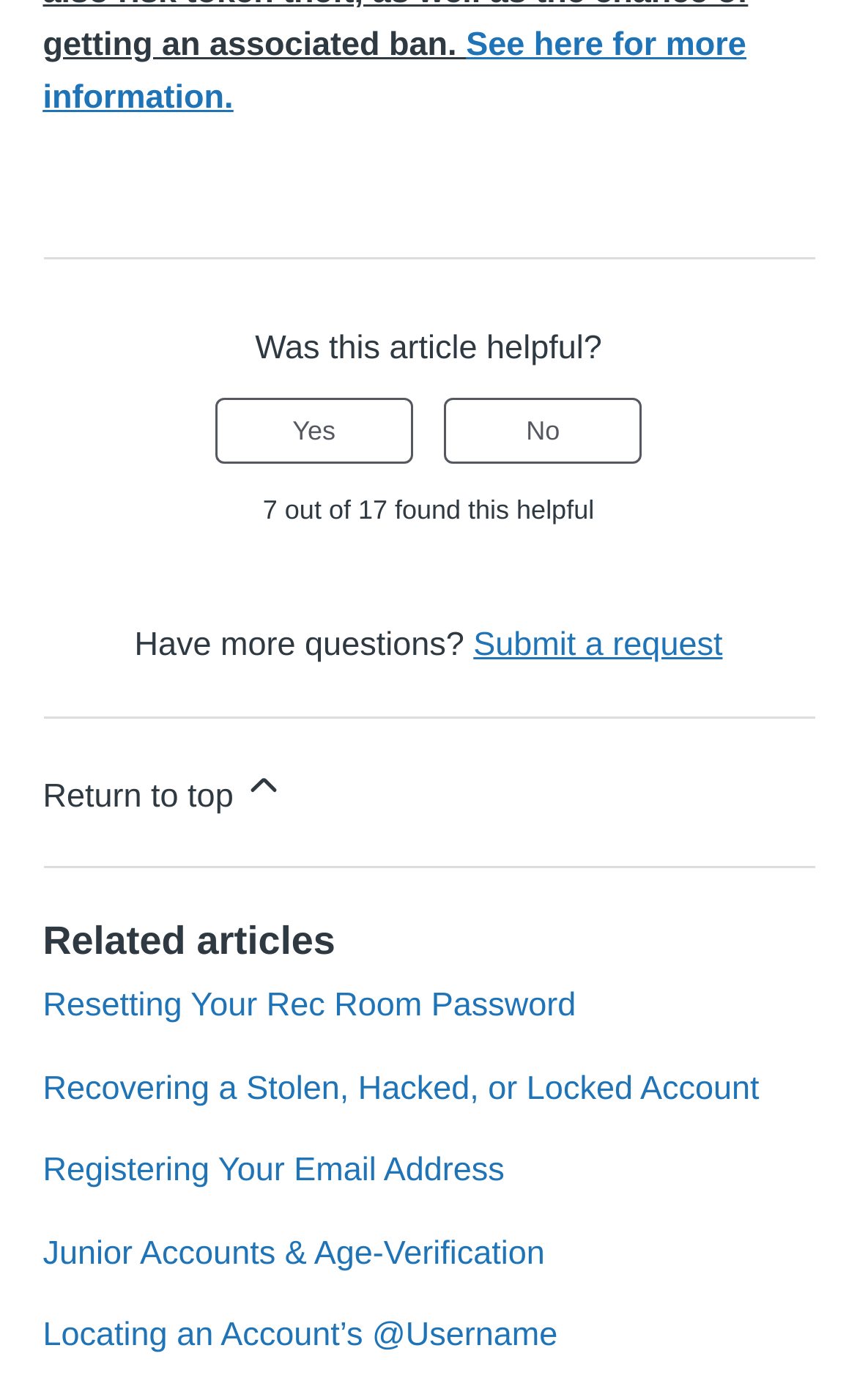Determine the bounding box coordinates of the element that should be clicked to execute the following command: "Return to top".

[0.05, 0.513, 0.95, 0.619]